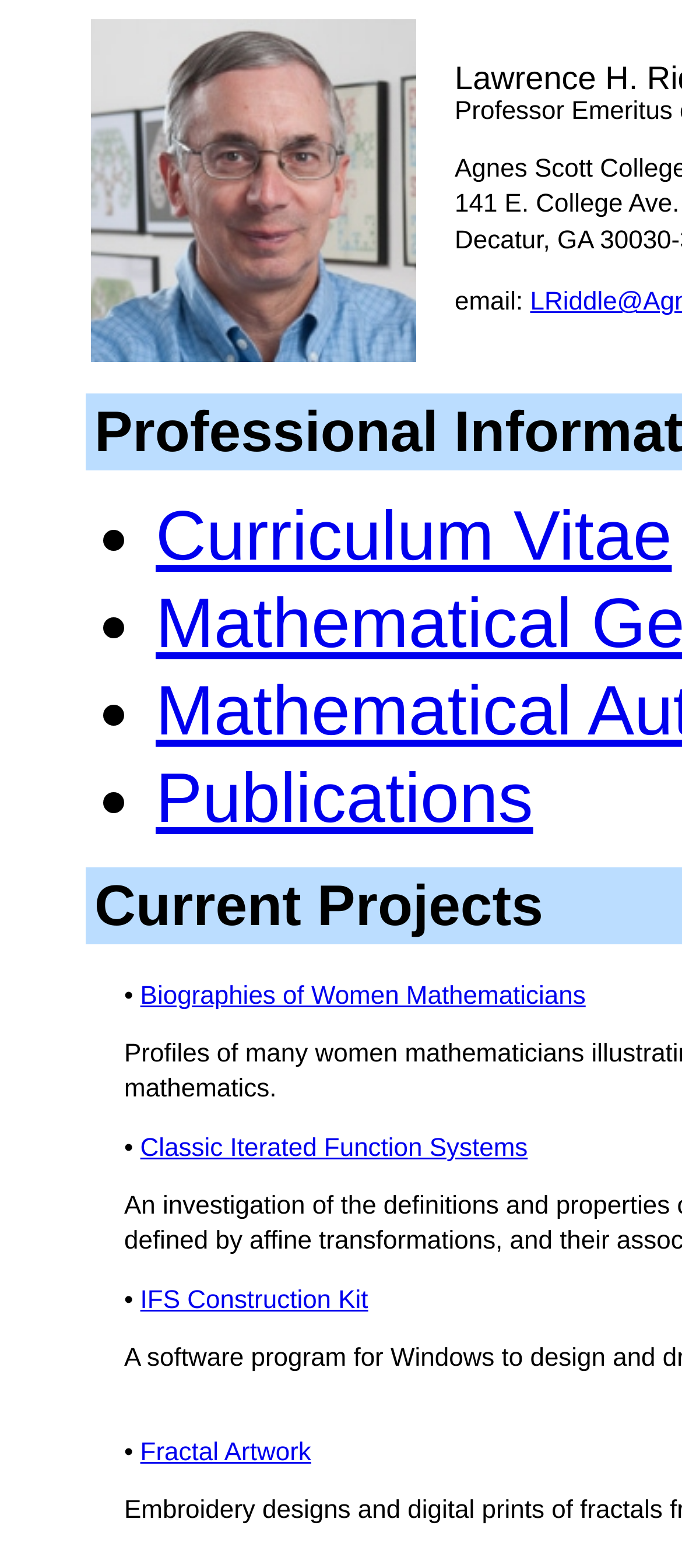Respond with a single word or phrase to the following question: What is the name of the person associated with this webpage?

Larry Riddle